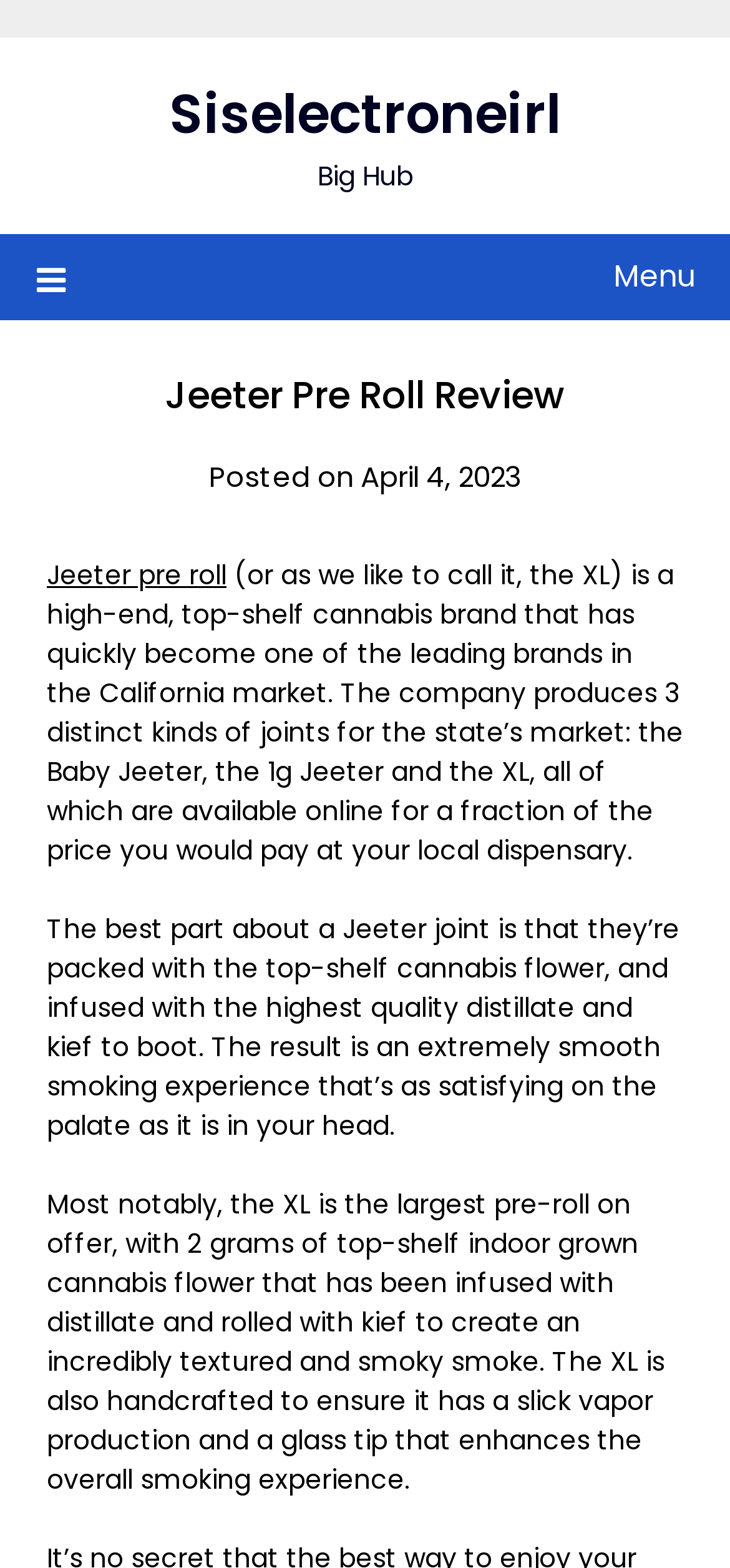What is the quality of the cannabis flower used in Jeeter joints?
Using the visual information, reply with a single word or short phrase.

Top-shelf